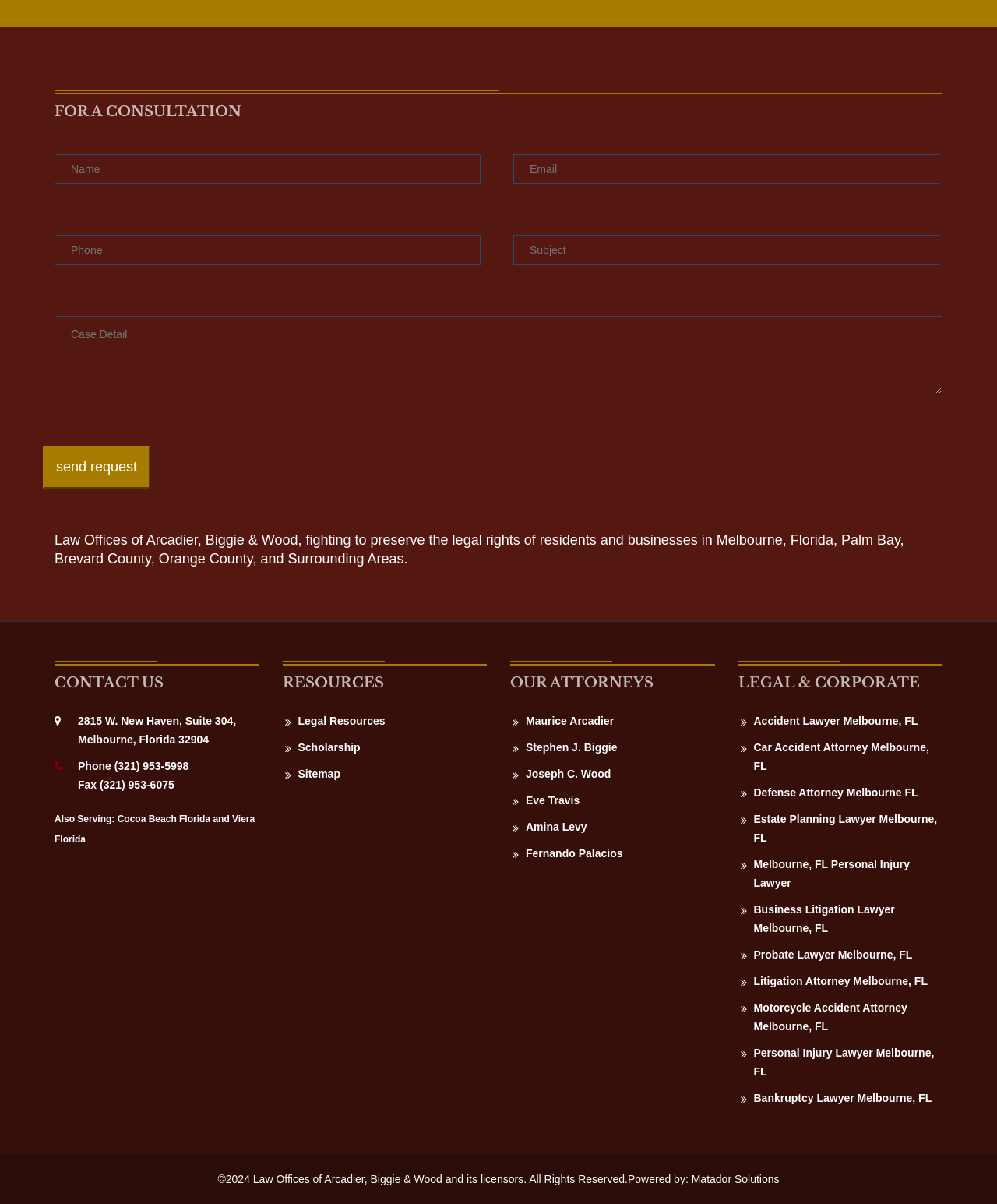Please provide the bounding box coordinates for the element that needs to be clicked to perform the following instruction: "Click on Famous Quotes". The coordinates should be given as four float numbers between 0 and 1, i.e., [left, top, right, bottom].

None